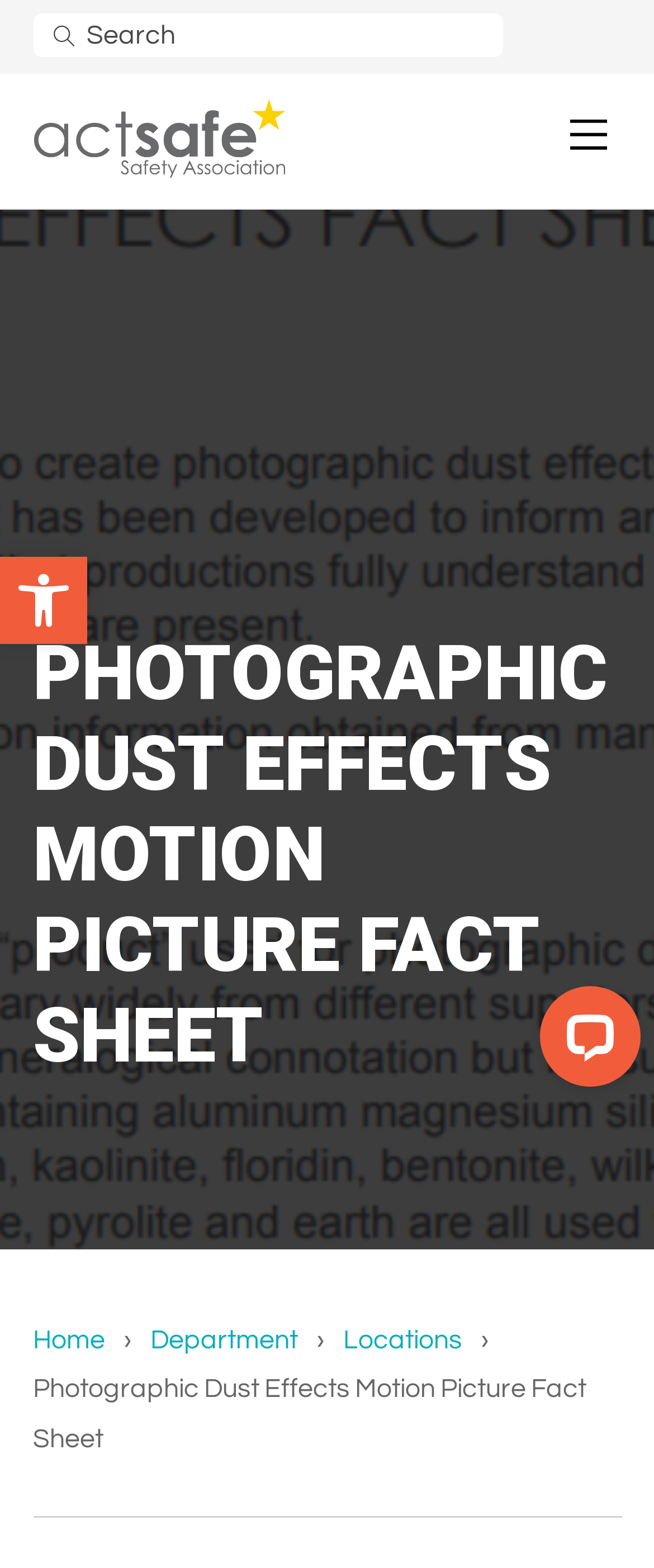Provide a one-word or brief phrase answer to the question:
What is the name of the safety association?

Actsafe Safety Association